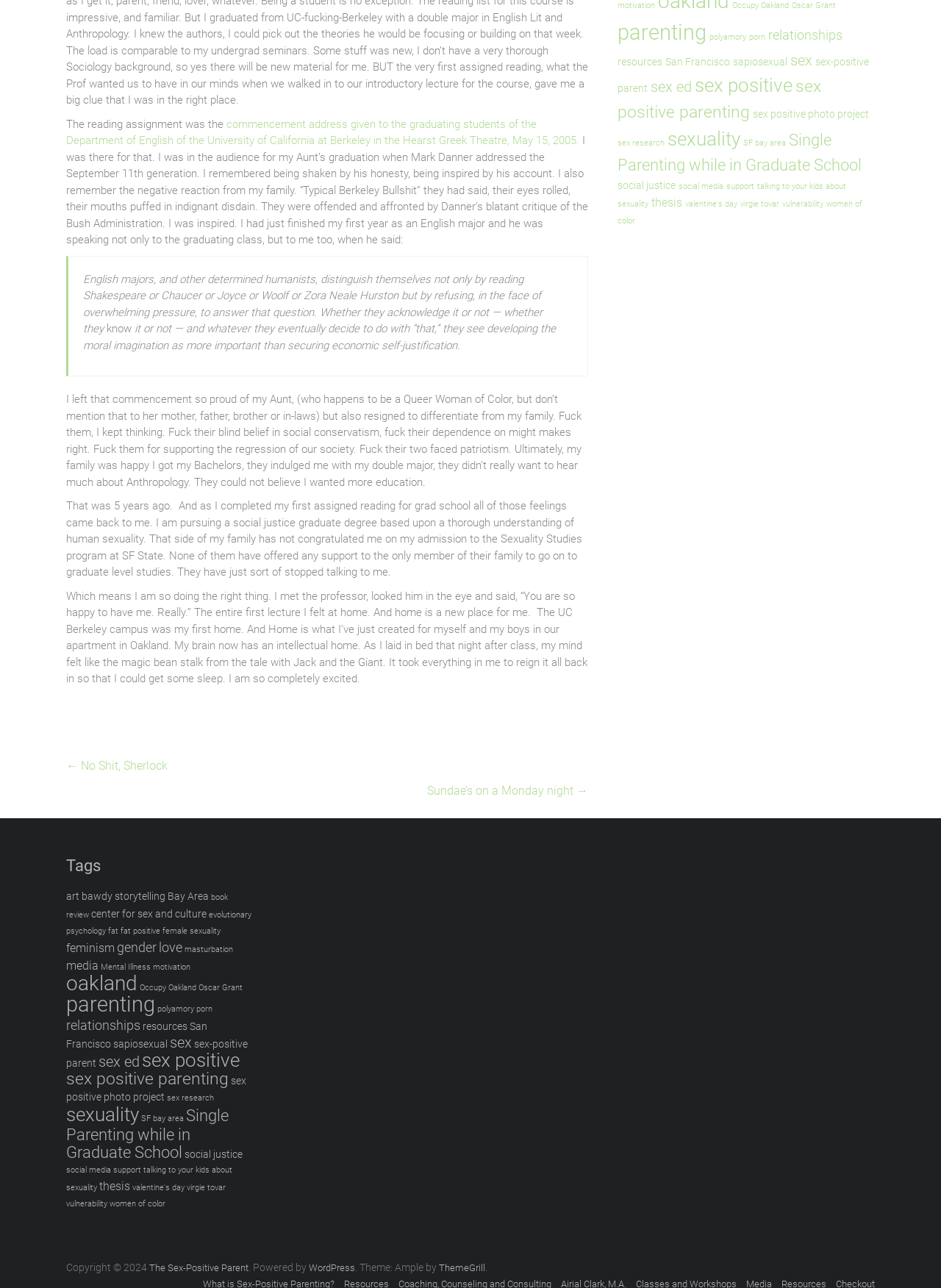What is the author's motivation for pursuing higher education?
Answer with a single word or short phrase according to what you see in the image.

Social justice